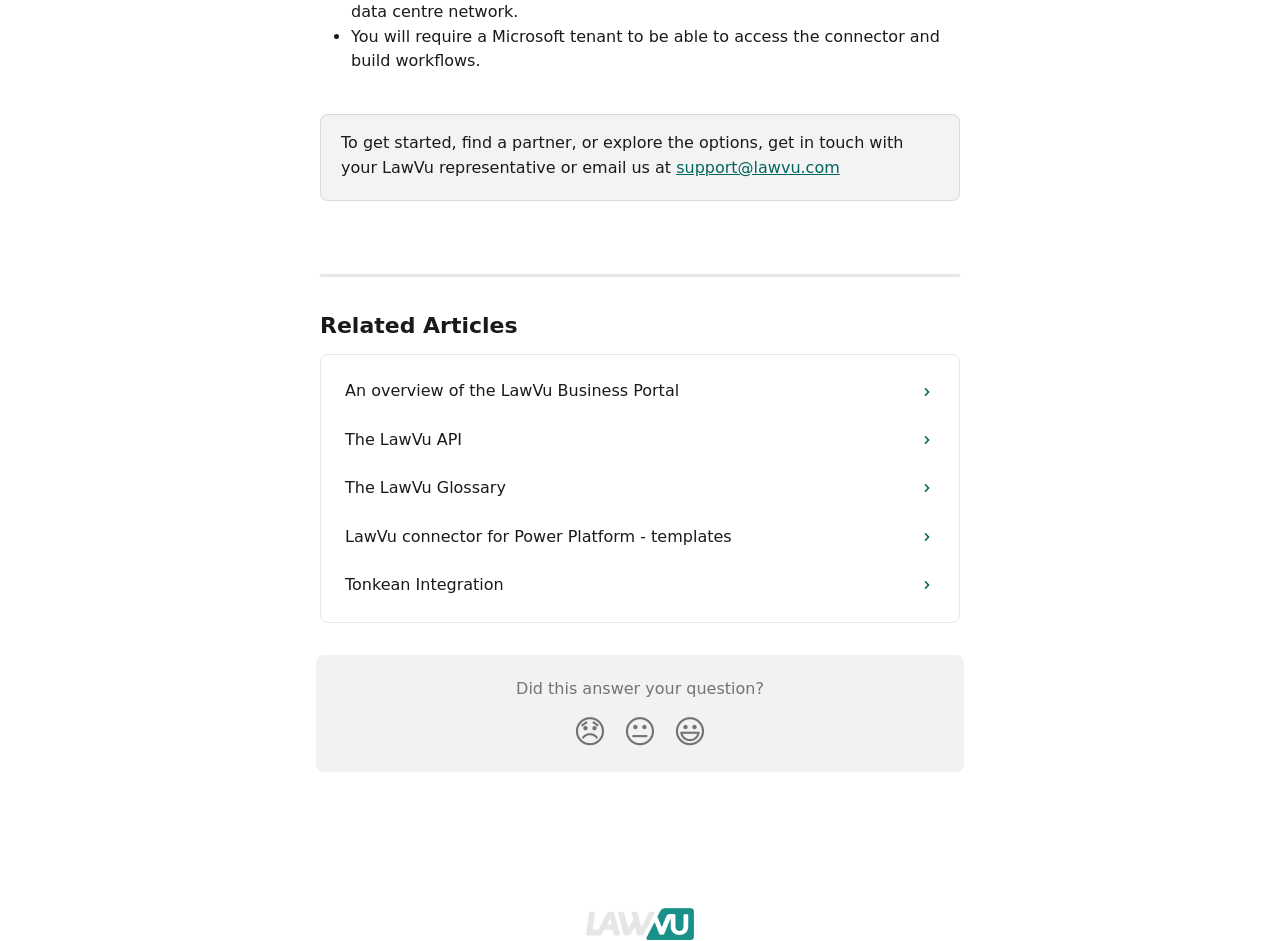Show the bounding box coordinates of the element that should be clicked to complete the task: "Click the 'Smiley Reaction' button".

[0.52, 0.749, 0.559, 0.808]